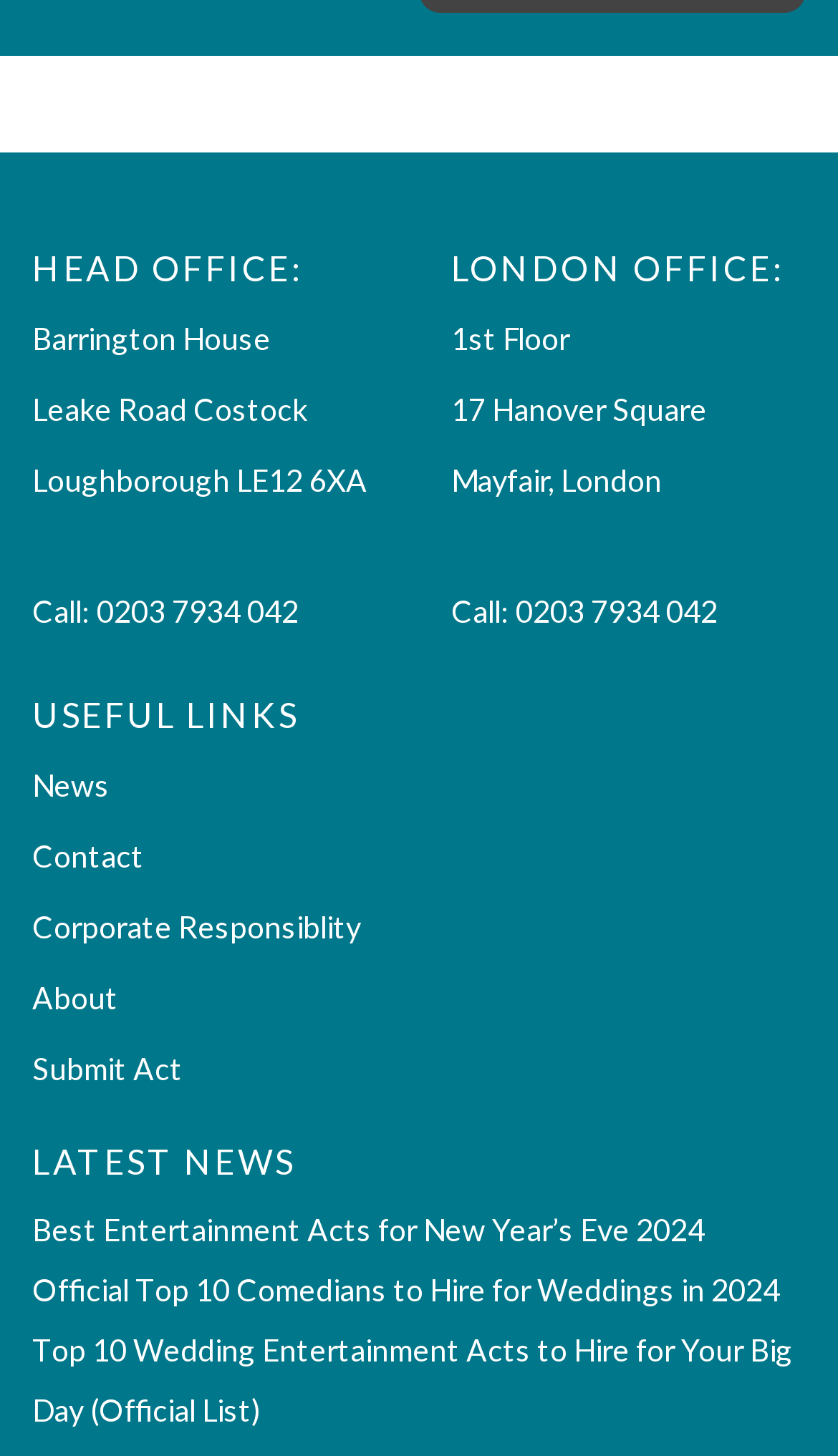Please give a succinct answer to the question in one word or phrase:
What is the phone number to call for the London Office?

0203 7934 042